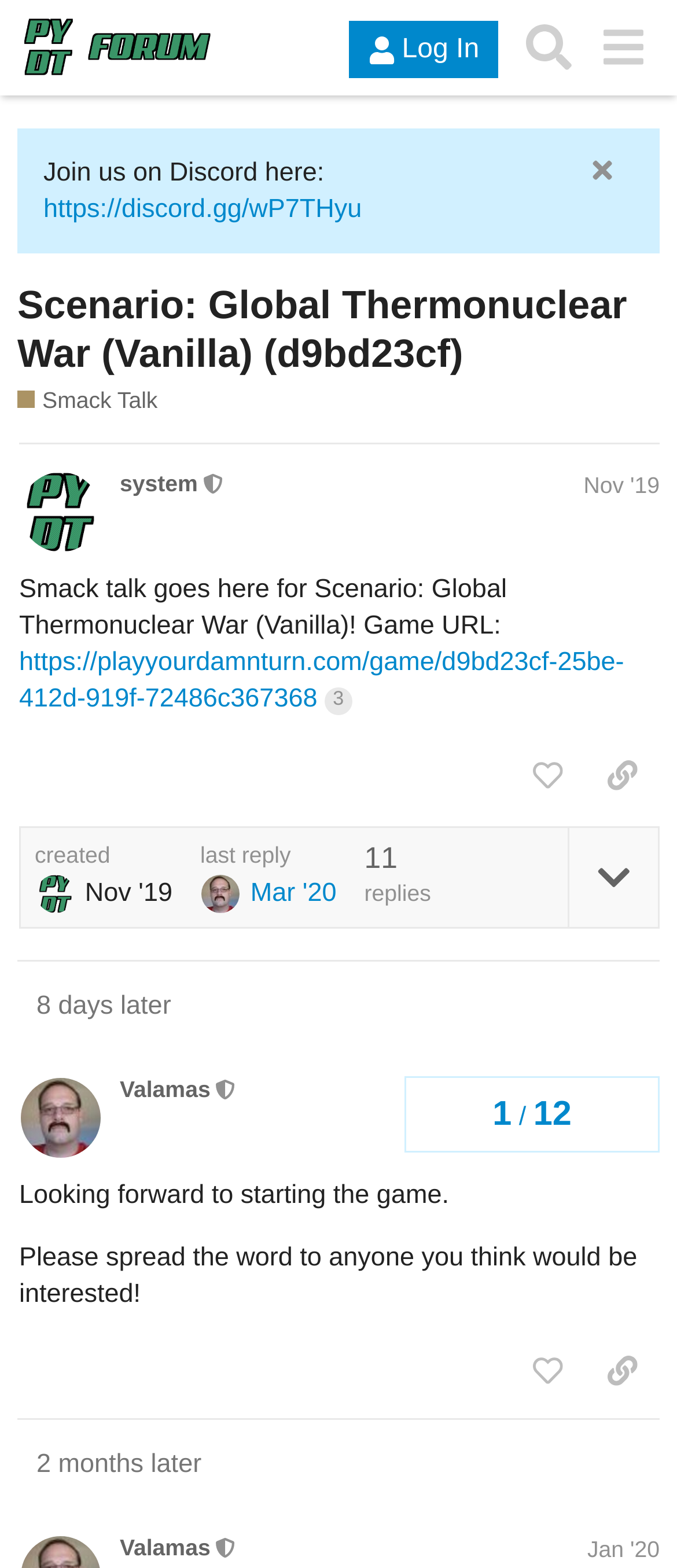Please specify the bounding box coordinates of the clickable region necessary for completing the following instruction: "Log in to the website". The coordinates must consist of four float numbers between 0 and 1, i.e., [left, top, right, bottom].

[0.516, 0.014, 0.736, 0.05]